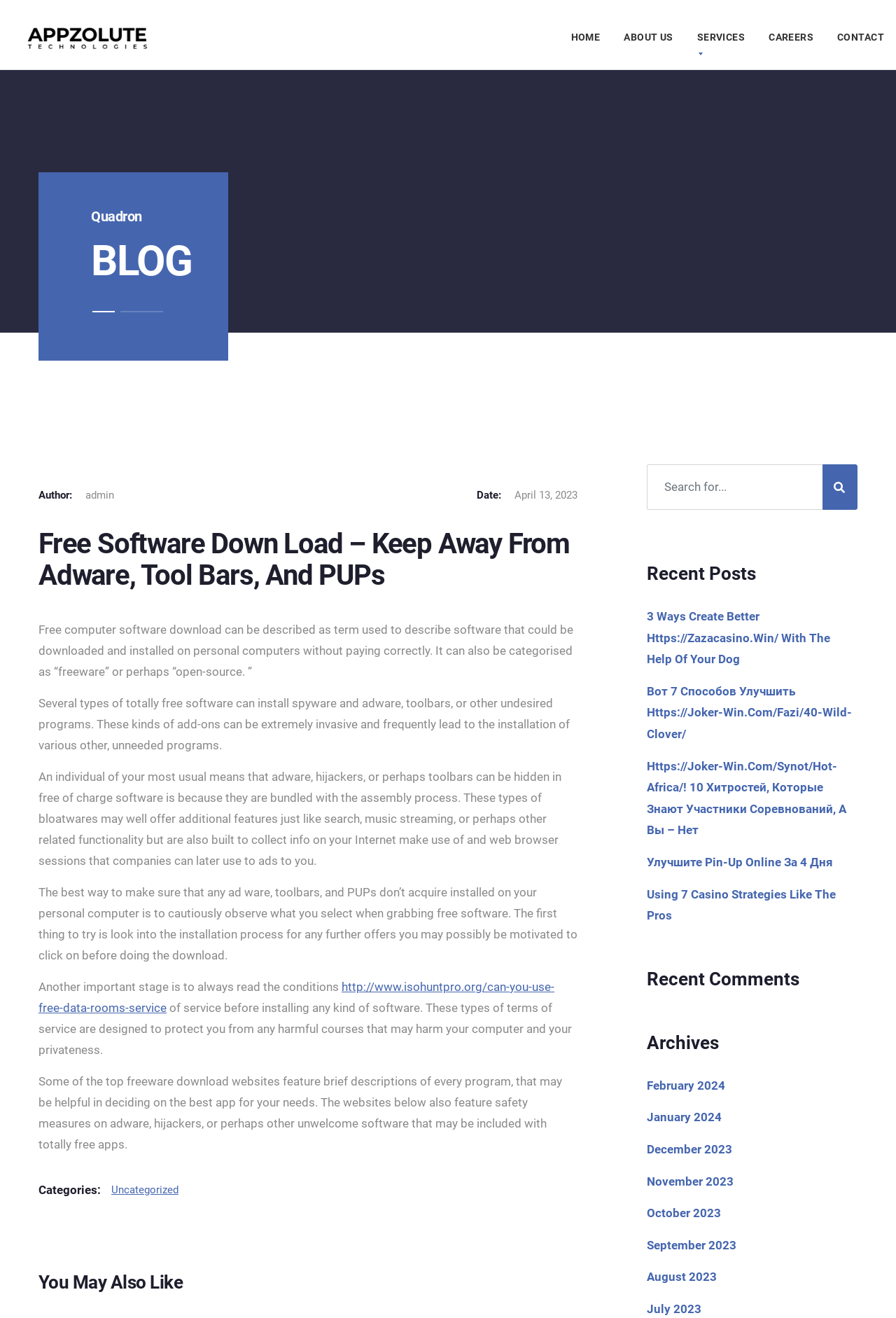Give a detailed account of the webpage.

The webpage is about free software downloads, with a focus on avoiding adware, toolbars, and PUPs (Potentially Unwanted Programs). At the top, there is a logo image and a navigation menu with links to "HOME", "ABOUT US", "SERVICES", "CAREERS", and "CONTACT". Below the navigation menu, there is a heading "BLOG" and a search bar with a textbox and a button.

The main content of the page is a blog post that discusses the importance of being cautious when downloading free software to avoid installing unwanted programs. The post is divided into several paragraphs, with headings and links to other related articles. The text explains that free software can be categorized as "freeware" or "open-source" and that some types of free software can install spyware, adware, or other unwanted programs.

To the right of the main content, there are several sections, including "Recent Posts", "Recent Comments", and "Archives". The "Recent Posts" section lists several links to other blog posts, while the "Recent Comments" section appears to be empty. The "Archives" section lists links to monthly archives of blog posts, from February 2024 to July 2023.

At the bottom of the page, there is a section with a heading "Categories" and a link to "Uncategorized". There is also a section with a heading "You May Also Like", which appears to be empty.